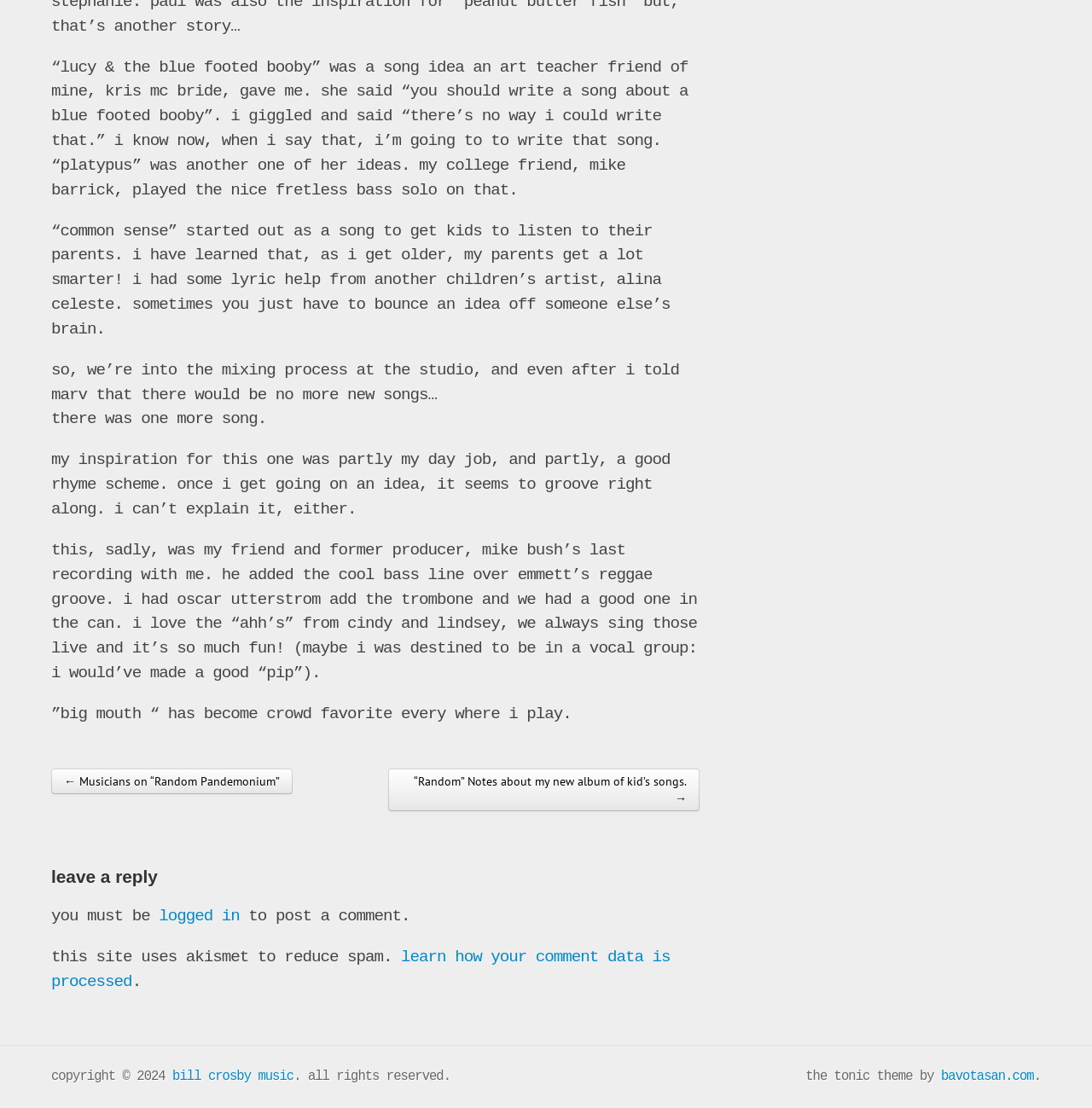Who is the author's friend who gave them a song idea?
Your answer should be a single word or phrase derived from the screenshot.

Kris McBride